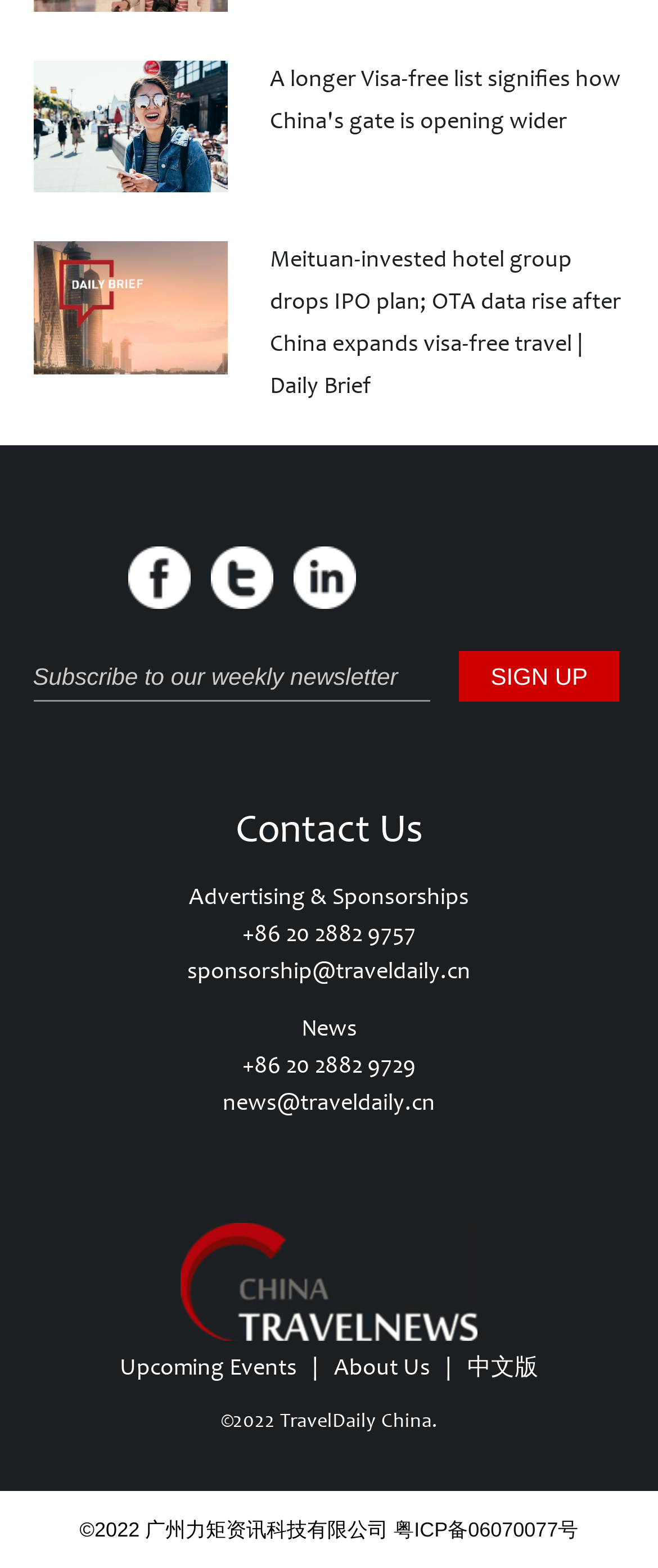Using the description "placeholder="Subscribe to our weekly newsletter"", predict the bounding box of the relevant HTML element.

[0.05, 0.417, 0.653, 0.448]